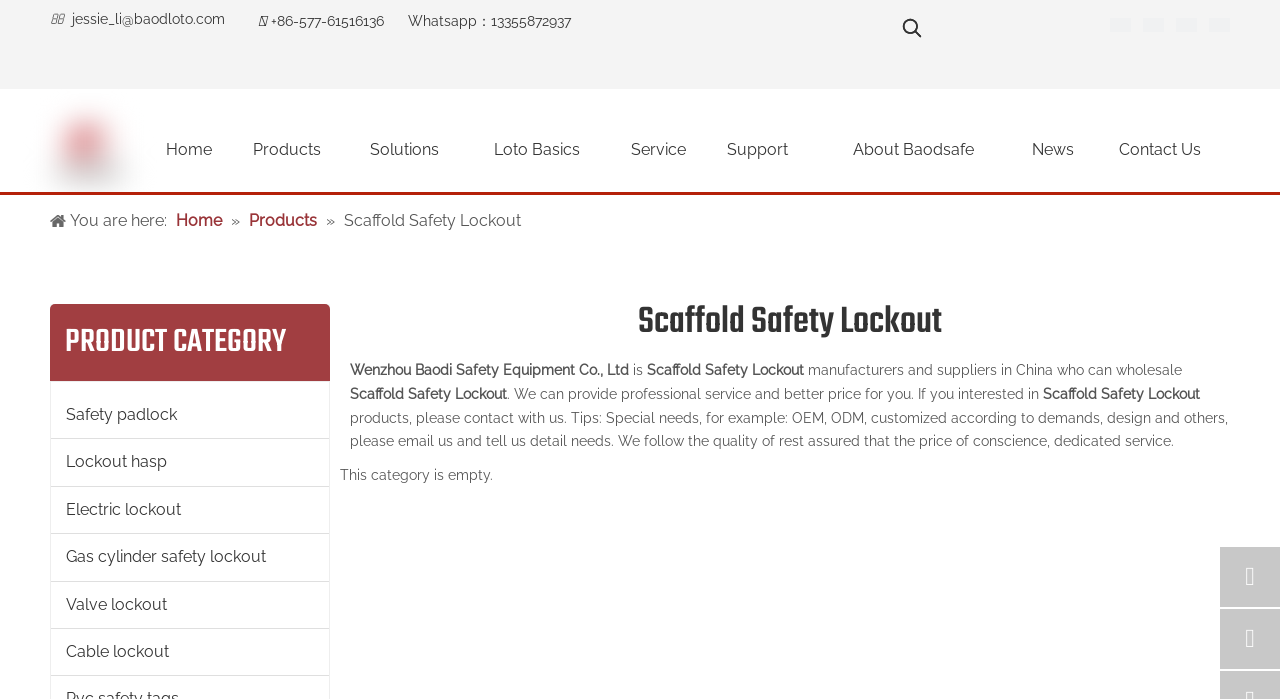Find the bounding box coordinates of the clickable area required to complete the following action: "Browse 'Scaffold Safety Lockout' products".

[0.269, 0.302, 0.407, 0.329]